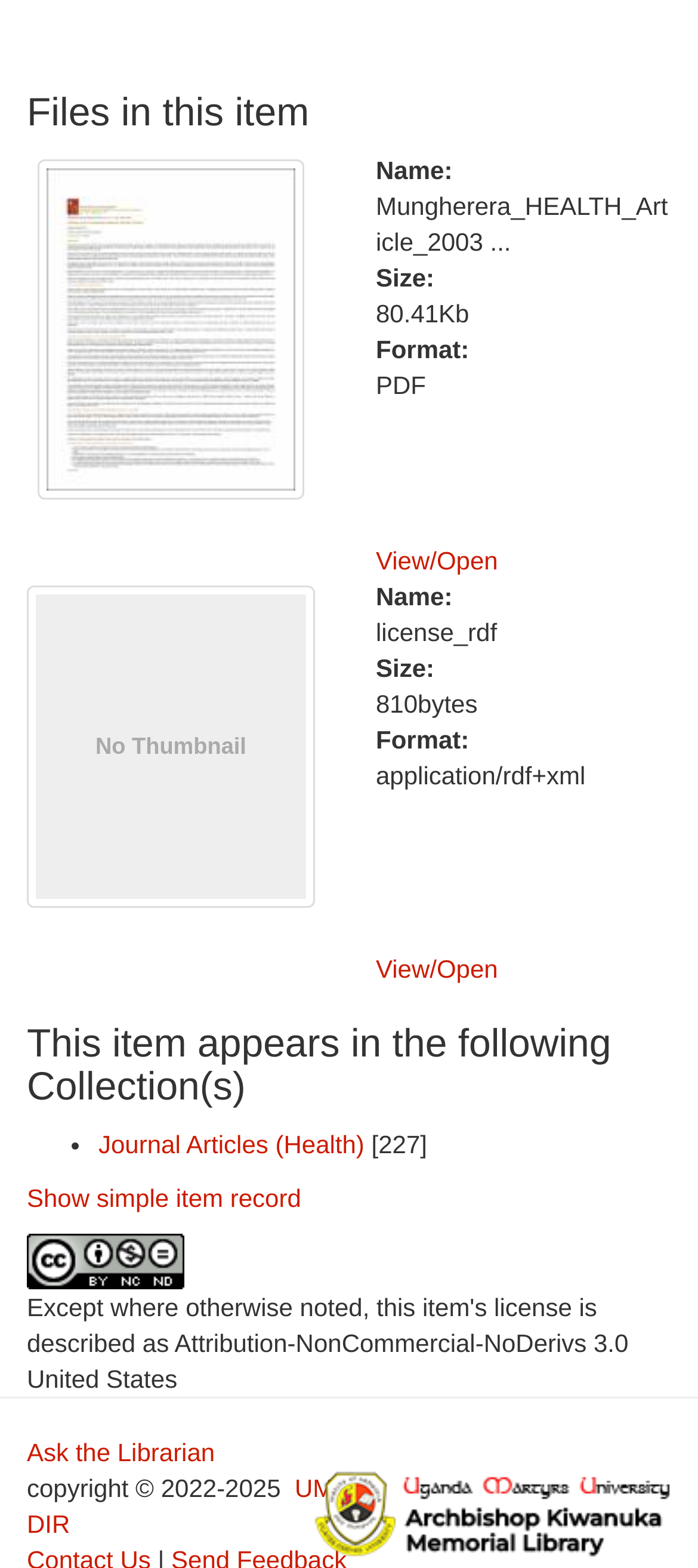Given the description of the UI element: "Show simple item record", predict the bounding box coordinates in the form of [left, top, right, bottom], with each value being a float between 0 and 1.

[0.038, 0.755, 0.431, 0.774]